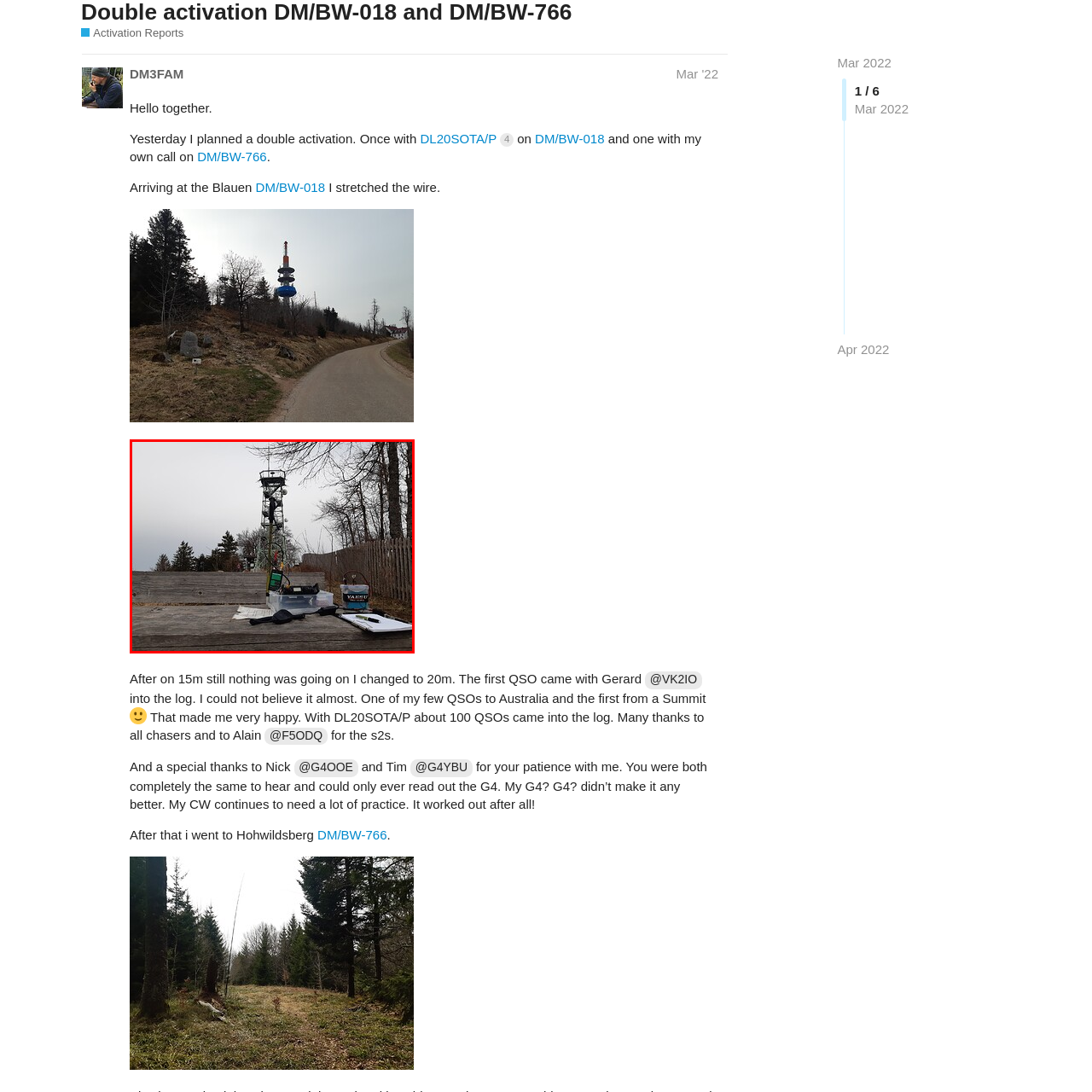Articulate a detailed description of the image inside the red frame.

The image depicts an outdoor setup for radio communication, set against a backdrop of trees and a communications tower. A wooden table is in the foreground, featuring various items related to the activation of a radio station. Visible are a radio transceiver, a clipboard with paper, and a small container labeled "Yaesu," likely holding additional equipment. The scene conveys a sense of rustic tranquility, with the tower standing tall, indicating a remote location suitable for ham radio activities. Overall, the image captures the essence of outdoor amateur radio operations, merging technology with nature.